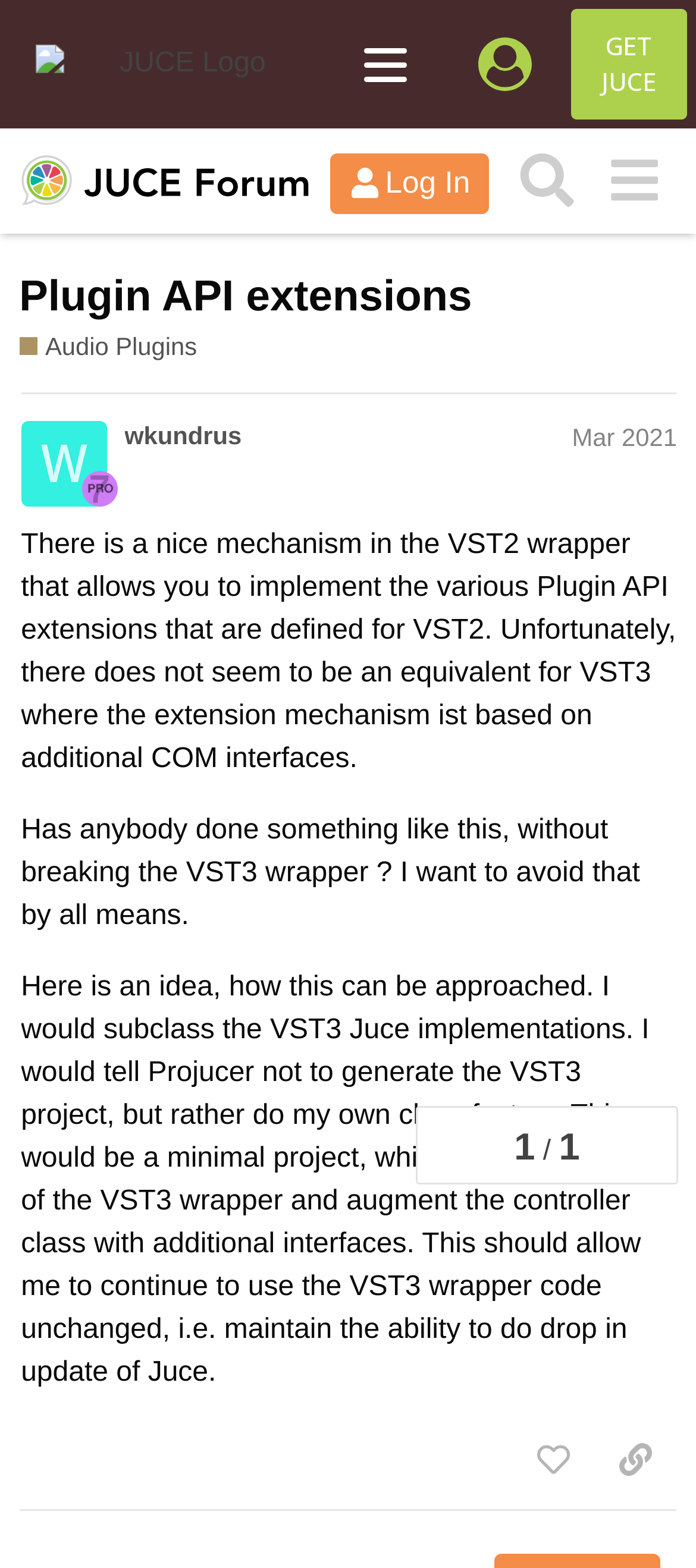What can users do with the post?
Using the image as a reference, give an elaborate response to the question.

Users can like the post or copy a link to the post to their clipboard, as indicated by the buttons 'like this post' and 'copy a link to this post to clipboard' at the bottom of the post.